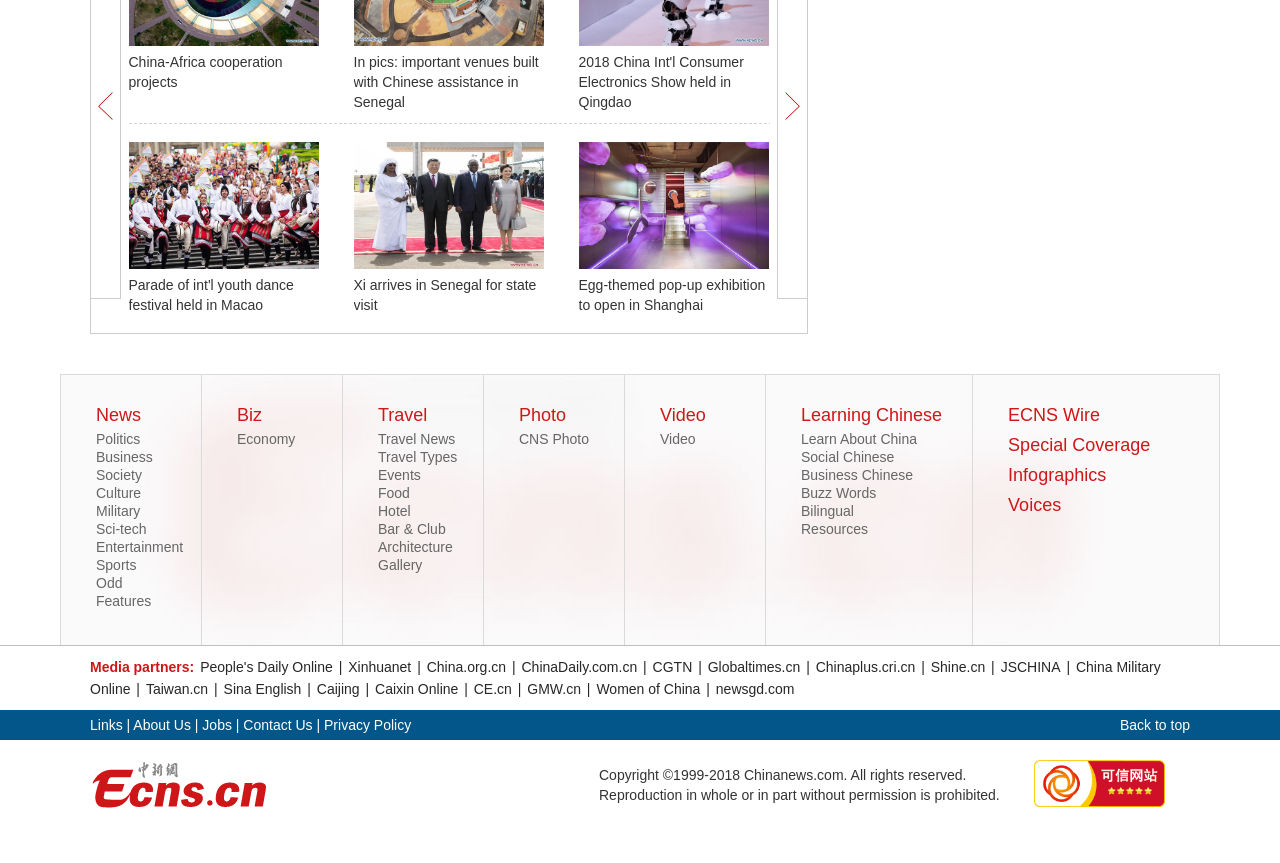Determine the bounding box coordinates of the target area to click to execute the following instruction: "Click on 'China-Africa cooperation projects'."

[0.1, 0.034, 0.249, 0.05]